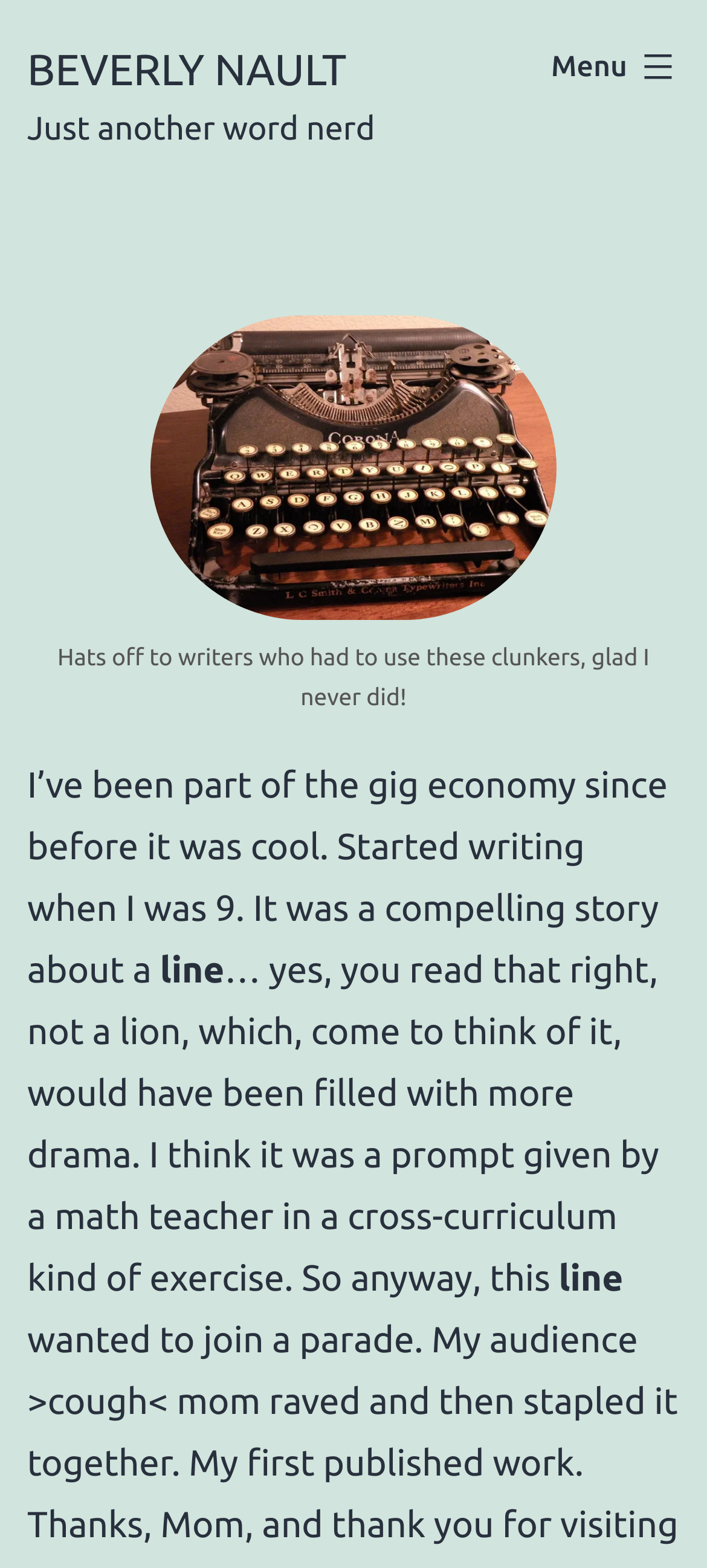Give a detailed account of the webpage.

The webpage is about Beverly Nault, a writer, and features a heading with her name at the top left corner of the page. Below the heading, there is a button labeled "Menu" at the top right corner, which is not expanded and controls a primary menu list.

Below the menu button, there is a figure that spans almost the entire width of the page, with a figcaption that contains a quote from Beverly Nault. The quote is about writers who had to use old-fashioned writing tools, and Beverly's gratitude for not having to use them.

Underneath the figure, there is a block of text that introduces Beverly as someone who has been part of the gig economy since before it was cool. The text then jumps into a story about Beverly starting to write at the age of 9, with a humorous anecdote about writing a story about a line, not a lion, as a math teacher's exercise. The text is divided into three paragraphs, with the second paragraph consisting of a single word, "line".